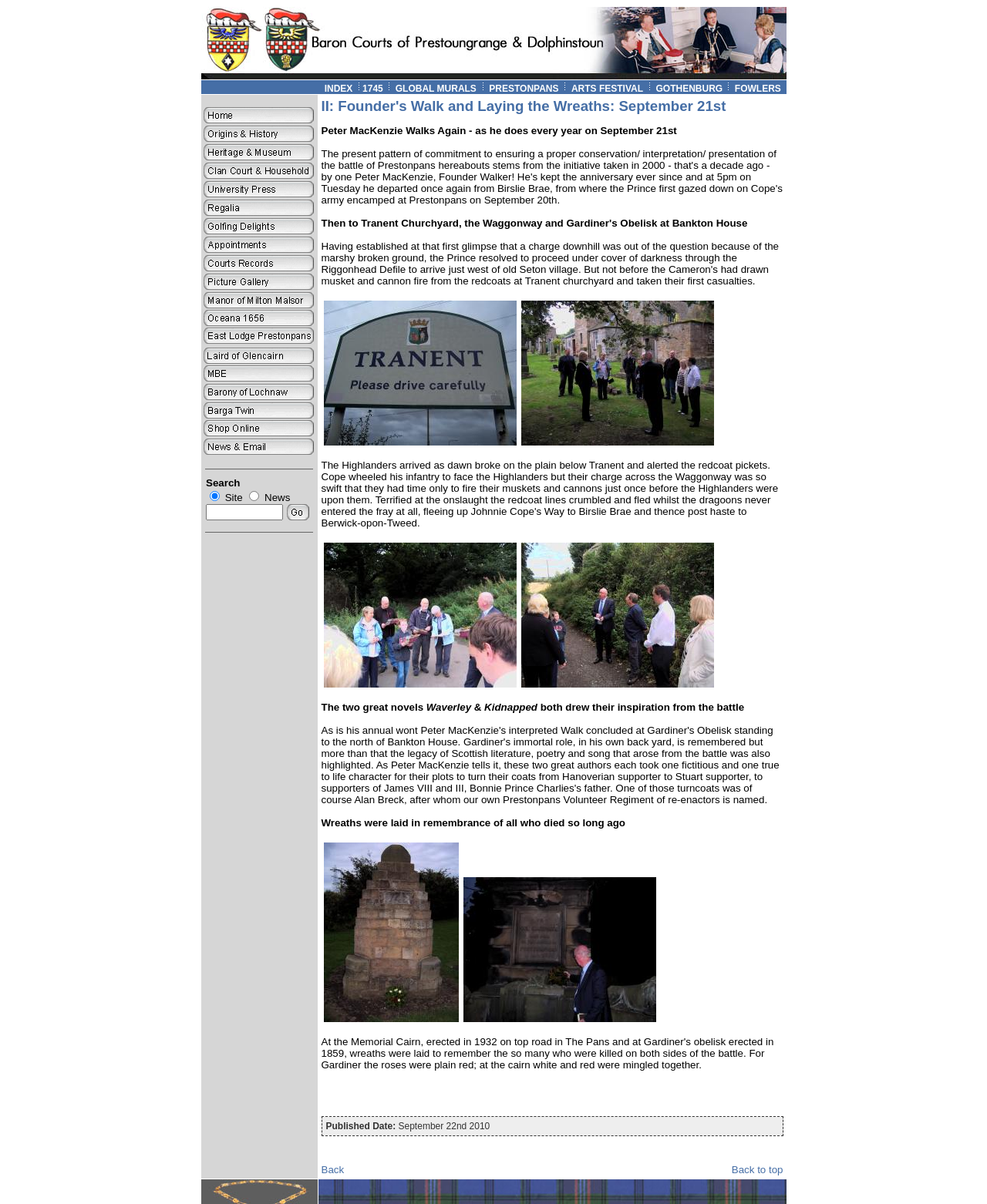Predict the bounding box coordinates for the UI element described as: "1475". The coordinates should be four float numbers between 0 and 1, presented as [left, top, right, bottom].

None